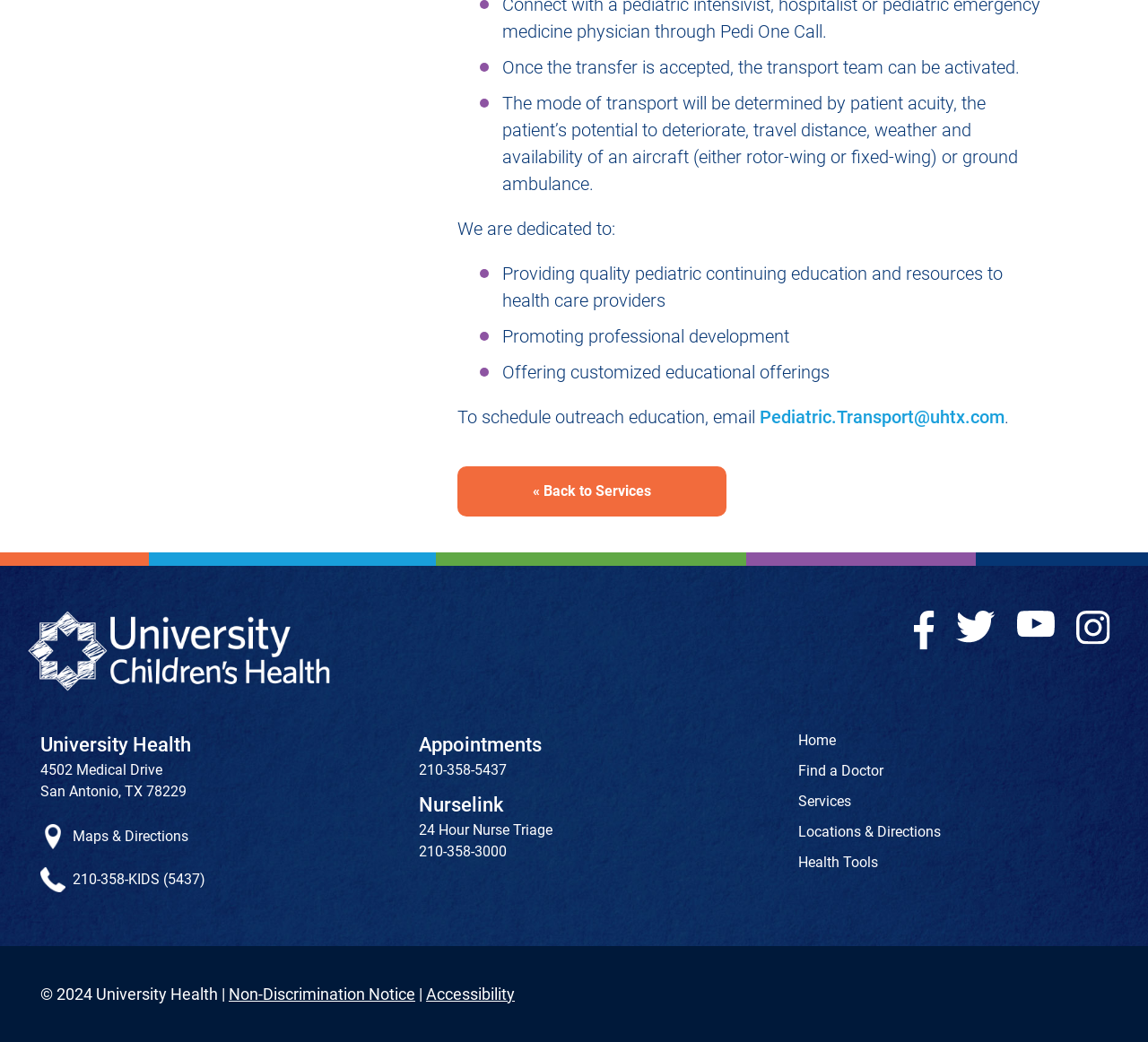Find the bounding box coordinates of the area that needs to be clicked in order to achieve the following instruction: "Click the 'Home' link". The coordinates should be specified as four float numbers between 0 and 1, i.e., [left, top, right, bottom].

[0.695, 0.7, 0.728, 0.73]